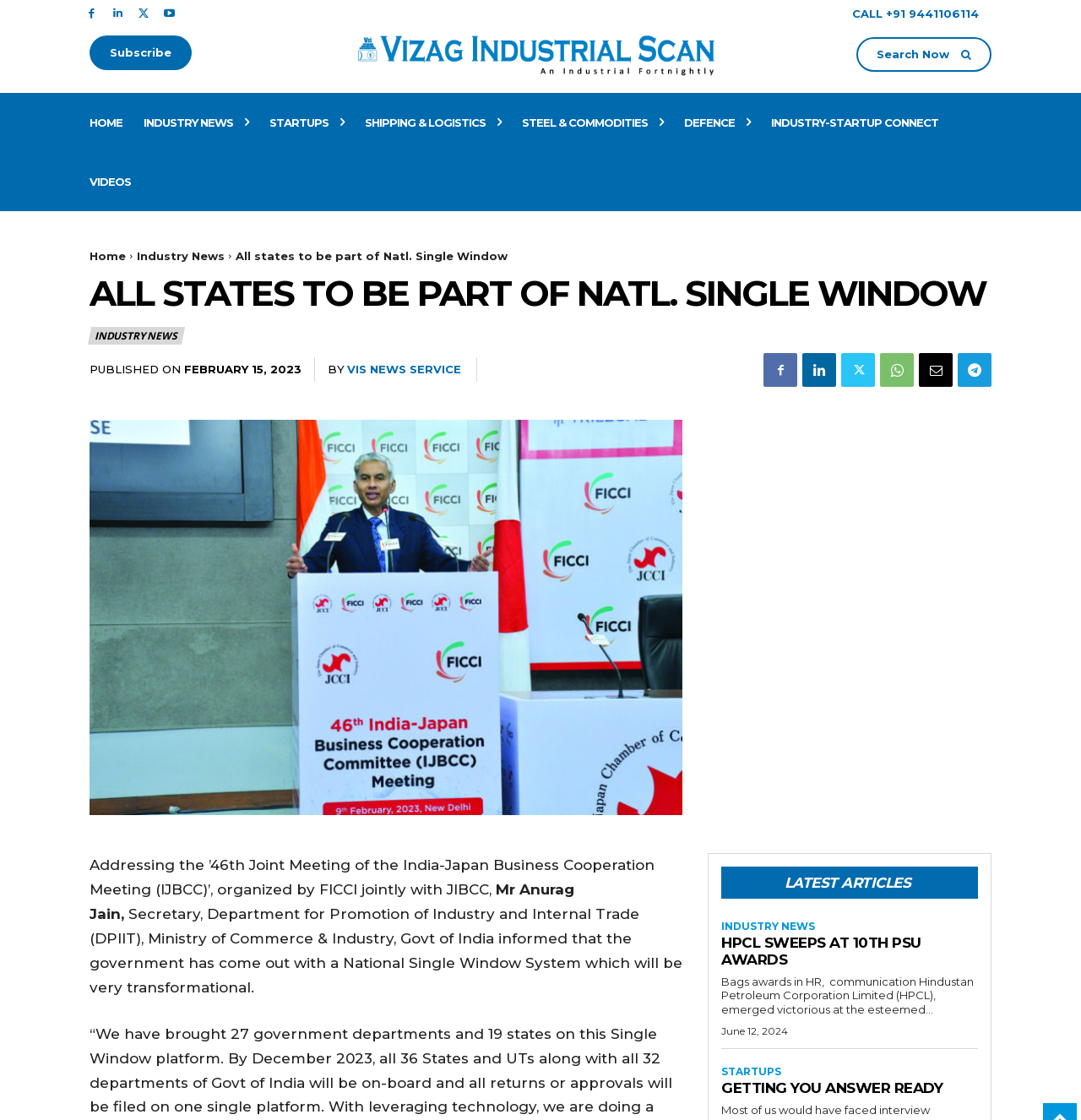Please identify the bounding box coordinates of the area that needs to be clicked to fulfill the following instruction: "Go to CSR2 Racers."

None